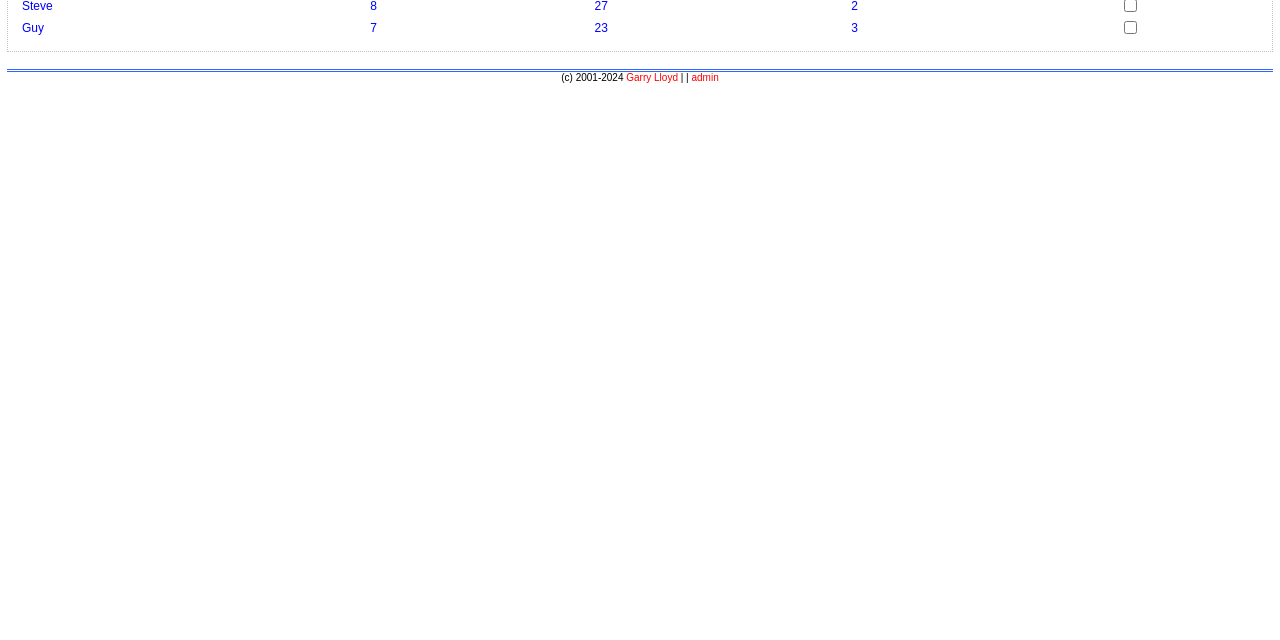From the given element description: "Garry Lloyd", find the bounding box for the UI element. Provide the coordinates as four float numbers between 0 and 1, in the order [left, top, right, bottom].

[0.487, 0.112, 0.53, 0.13]